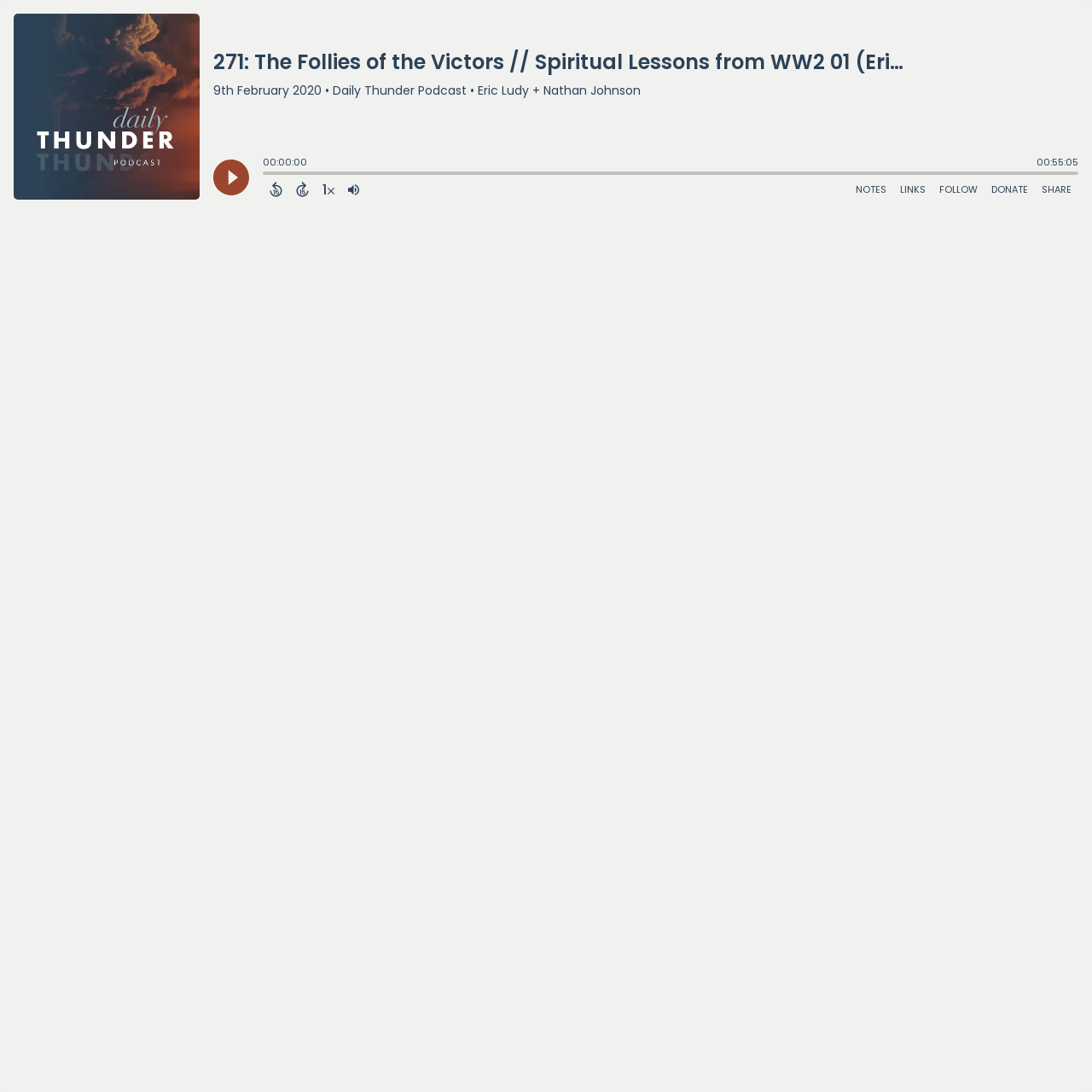Please determine the bounding box coordinates for the element that should be clicked to follow these instructions: "Play the podcast".

[0.195, 0.146, 0.228, 0.179]